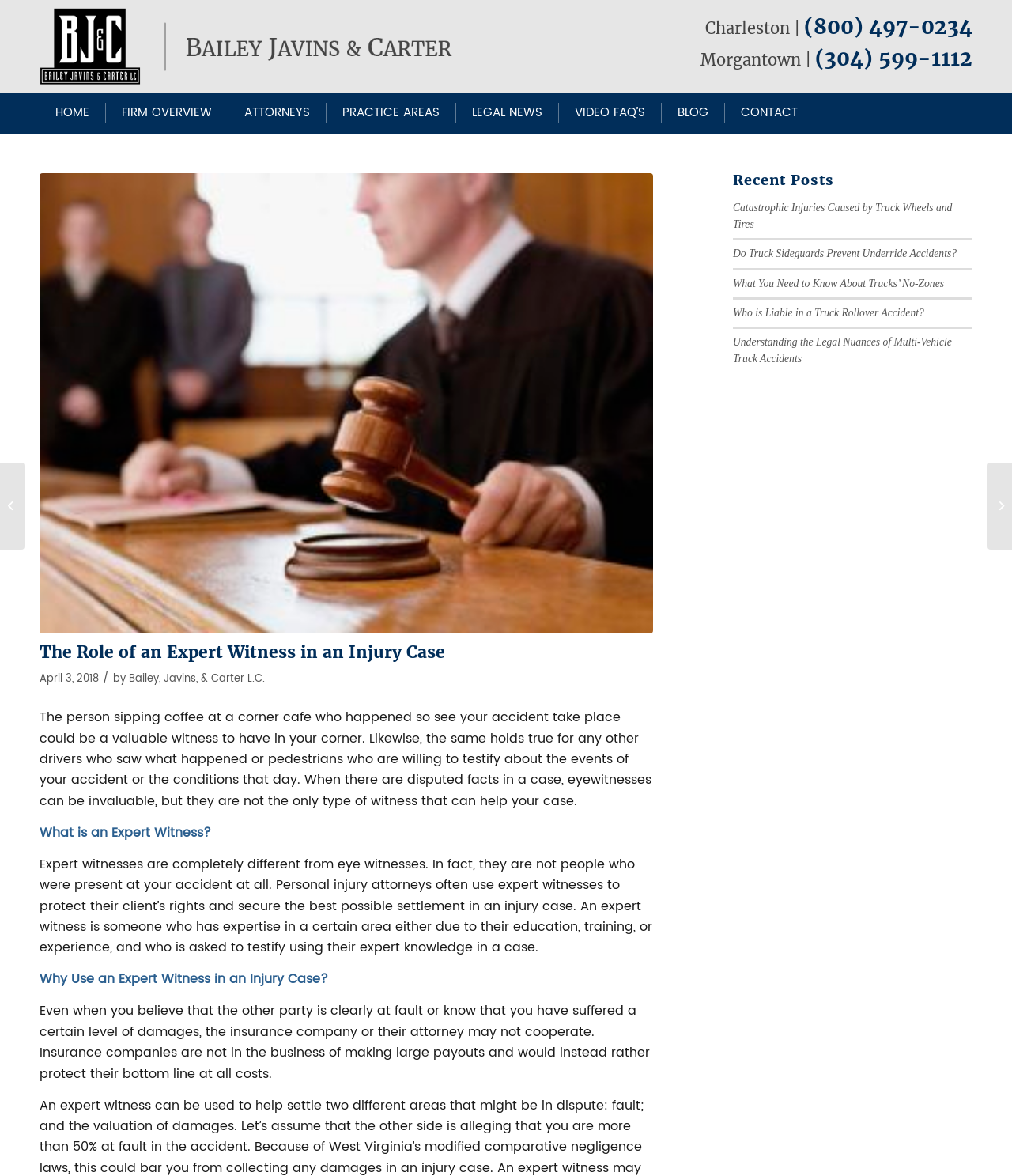Bounding box coordinates should be provided in the format (top-left x, top-left y, bottom-right x, bottom-right y) with all values between 0 and 1. Identify the bounding box for this UI element: Contact

[0.716, 0.079, 0.804, 0.113]